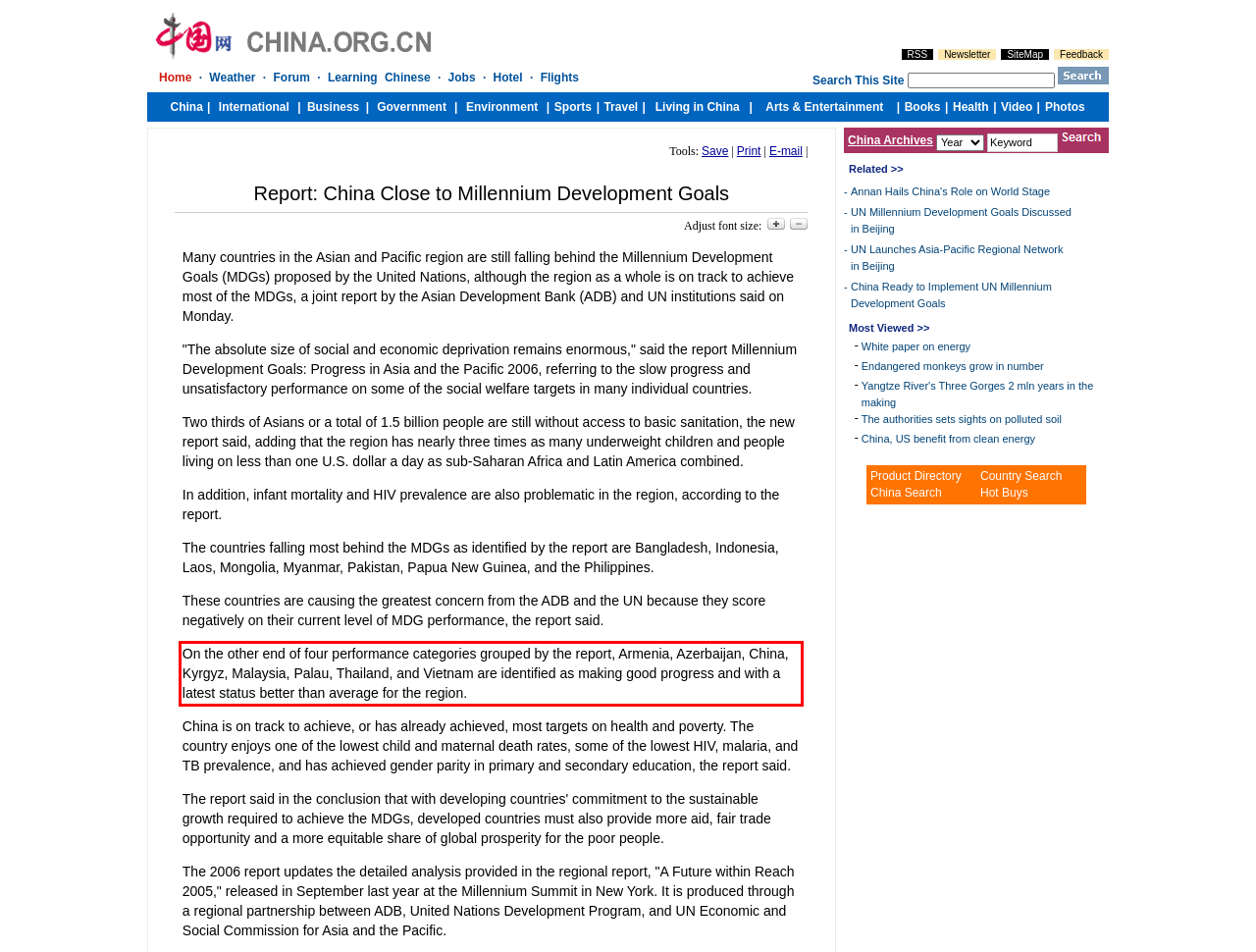Using the provided screenshot of a webpage, recognize and generate the text found within the red rectangle bounding box.

On the other end of four performance categories grouped by the report, Armenia, Azerbaijan, China, Kyrgyz, Malaysia, Palau, Thailand, and Vietnam are identified as making good progress and with a latest status better than average for the region.